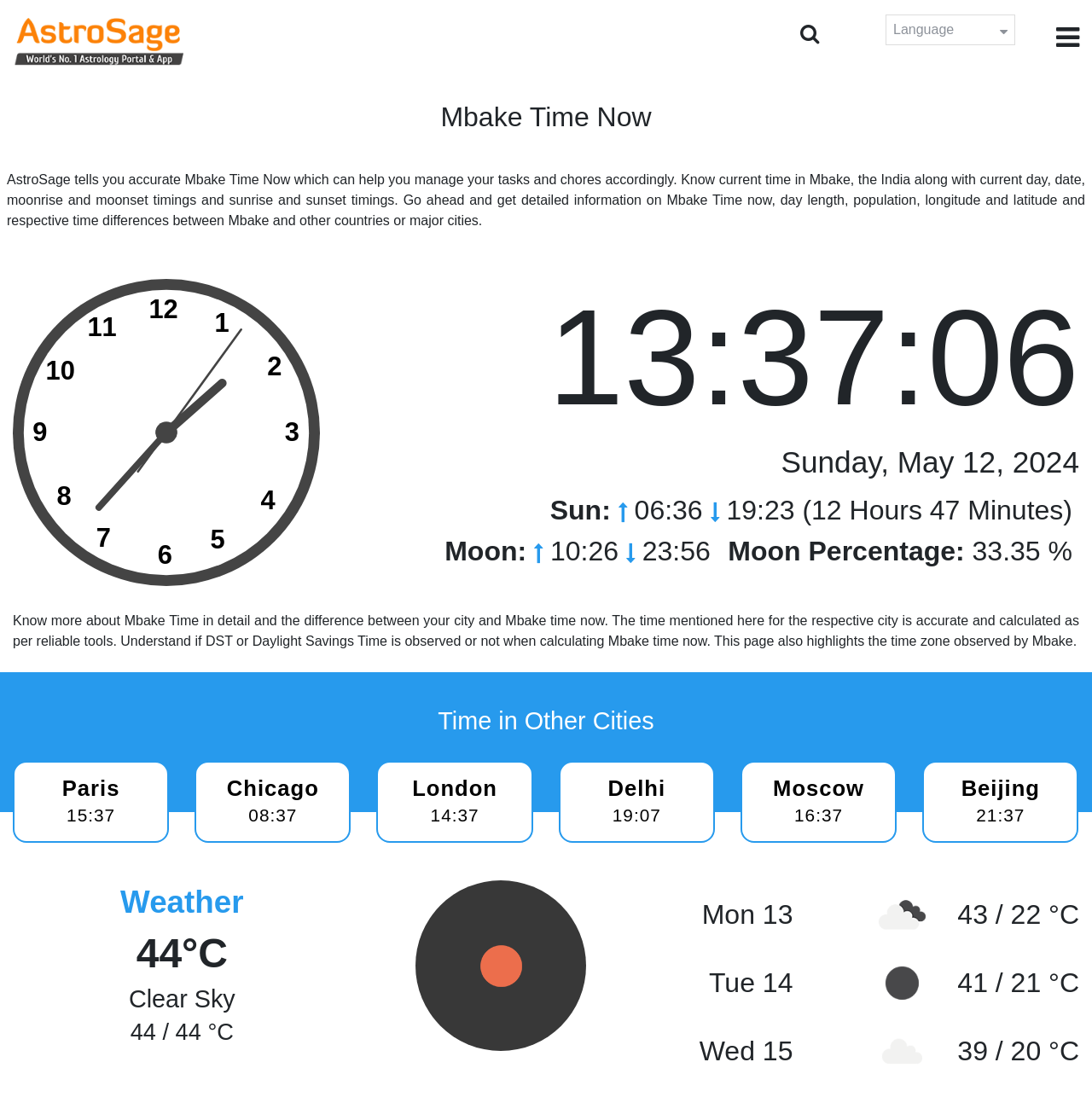Please provide a comprehensive answer to the question based on the screenshot: What is the moon percentage in Mbake?

The moon percentage in Mbake can be found in the section 'Mbake Time Now' where it is displayed as 'Moon Percentage: 33.35%'.